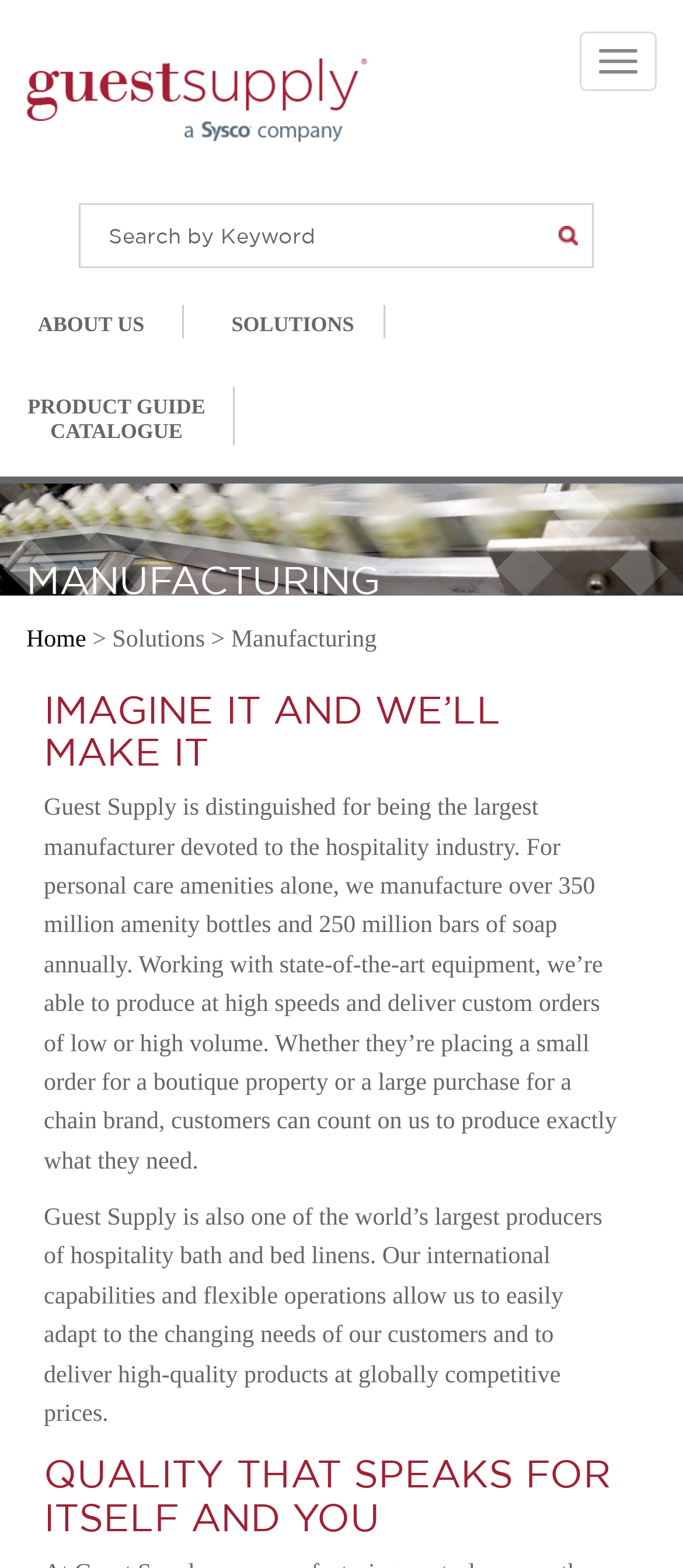Find the primary header on the webpage and provide its text.

IMAGINE IT AND WE’LL MAKE IT